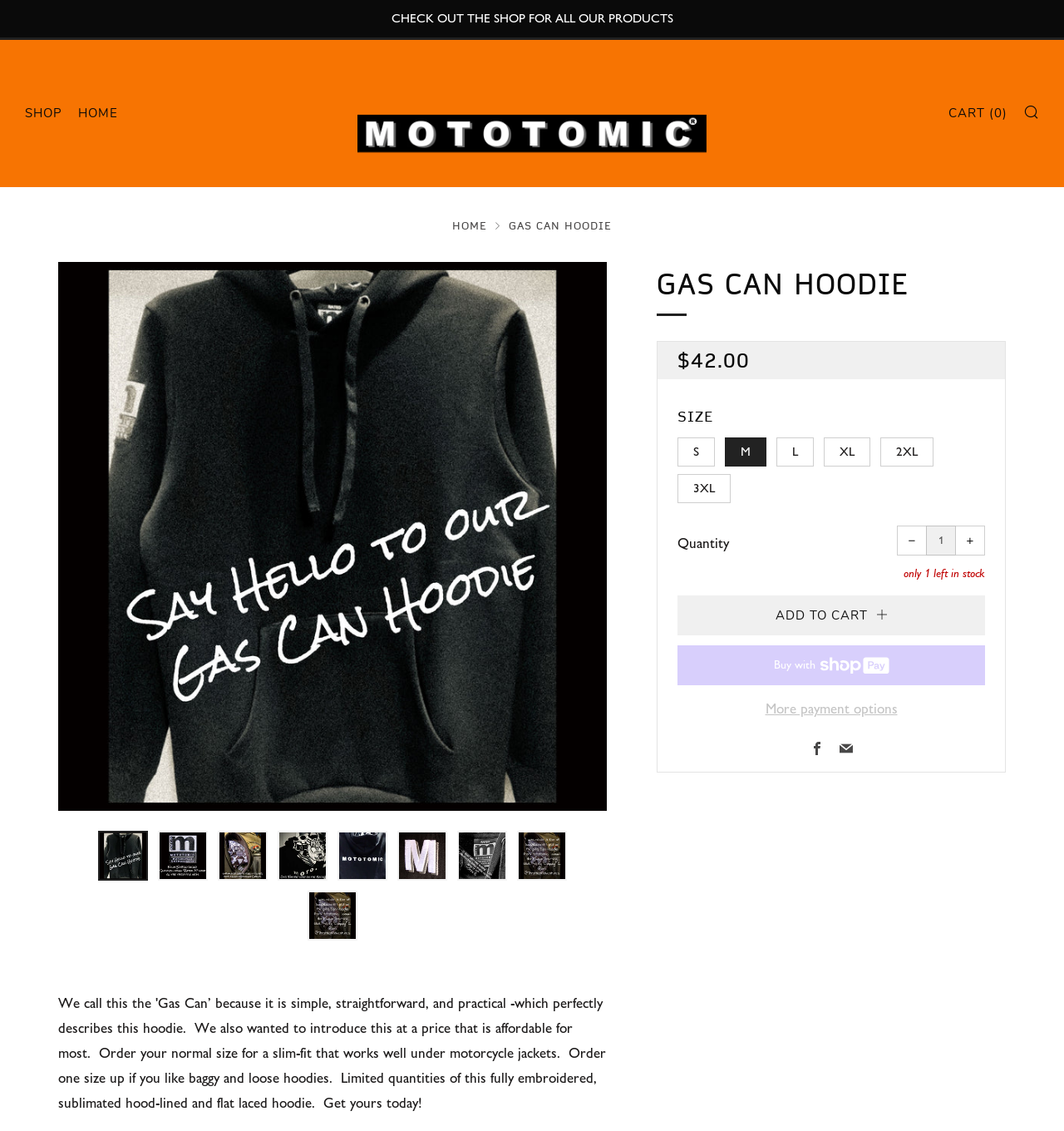Please identify the bounding box coordinates of the clickable area that will fulfill the following instruction: "Click the 'ADD TO CART' button". The coordinates should be in the format of four float numbers between 0 and 1, i.e., [left, top, right, bottom].

[0.637, 0.526, 0.926, 0.562]